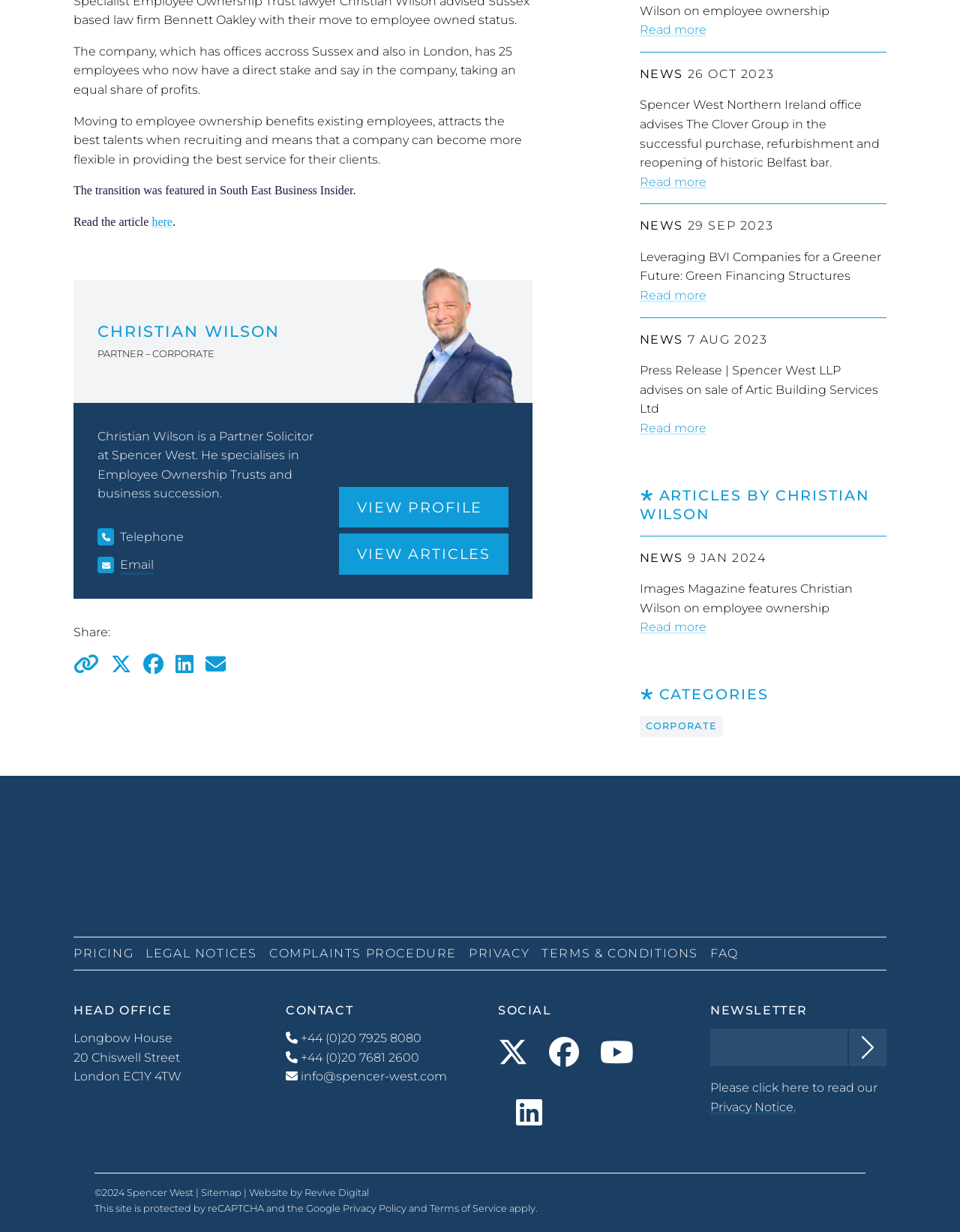Using the description "aria-label="Spencer West Twitter X link"", locate and provide the bounding box of the UI element.

[0.519, 0.835, 0.55, 0.874]